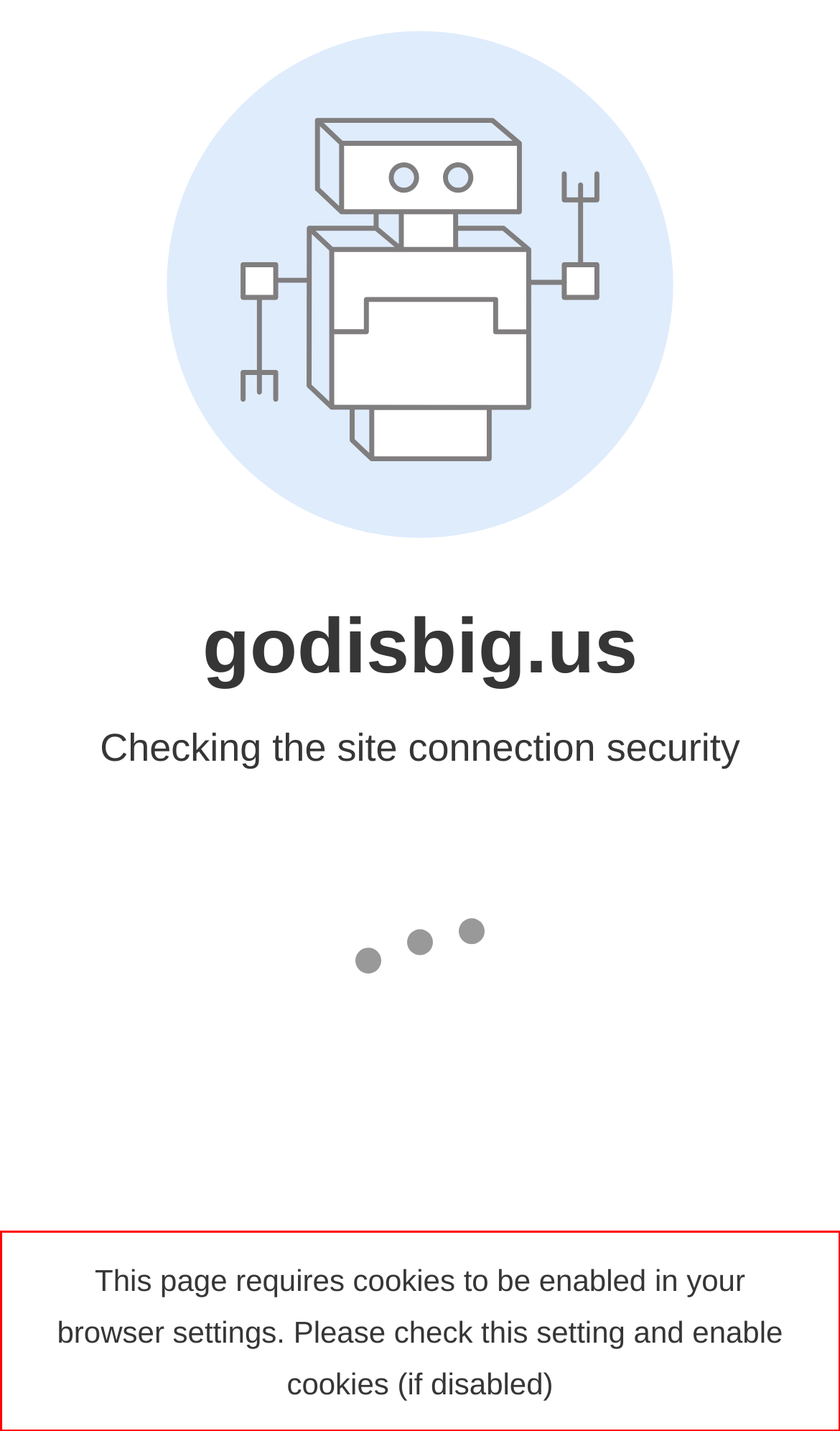Please take the screenshot of the webpage, find the red bounding box, and generate the text content that is within this red bounding box.

This page requires cookies to be enabled in your browser settings. Please check this setting and enable cookies (if disabled)